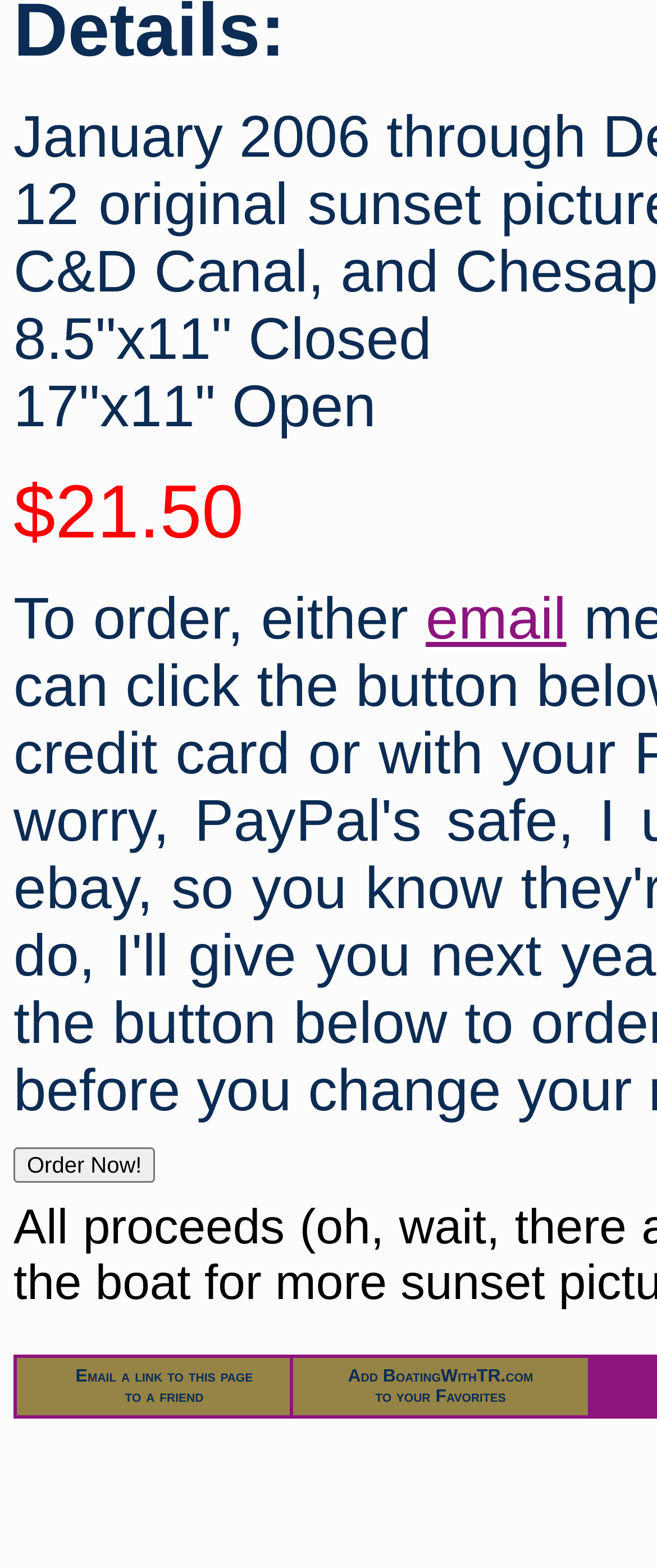Return the bounding box coordinates of the UI element that corresponds to this description: "Add BoatingWithTR.comto your Favorites". The coordinates must be given as four float numbers in the range of 0 and 1, [left, top, right, bottom].

[0.441, 0.864, 0.9, 0.903]